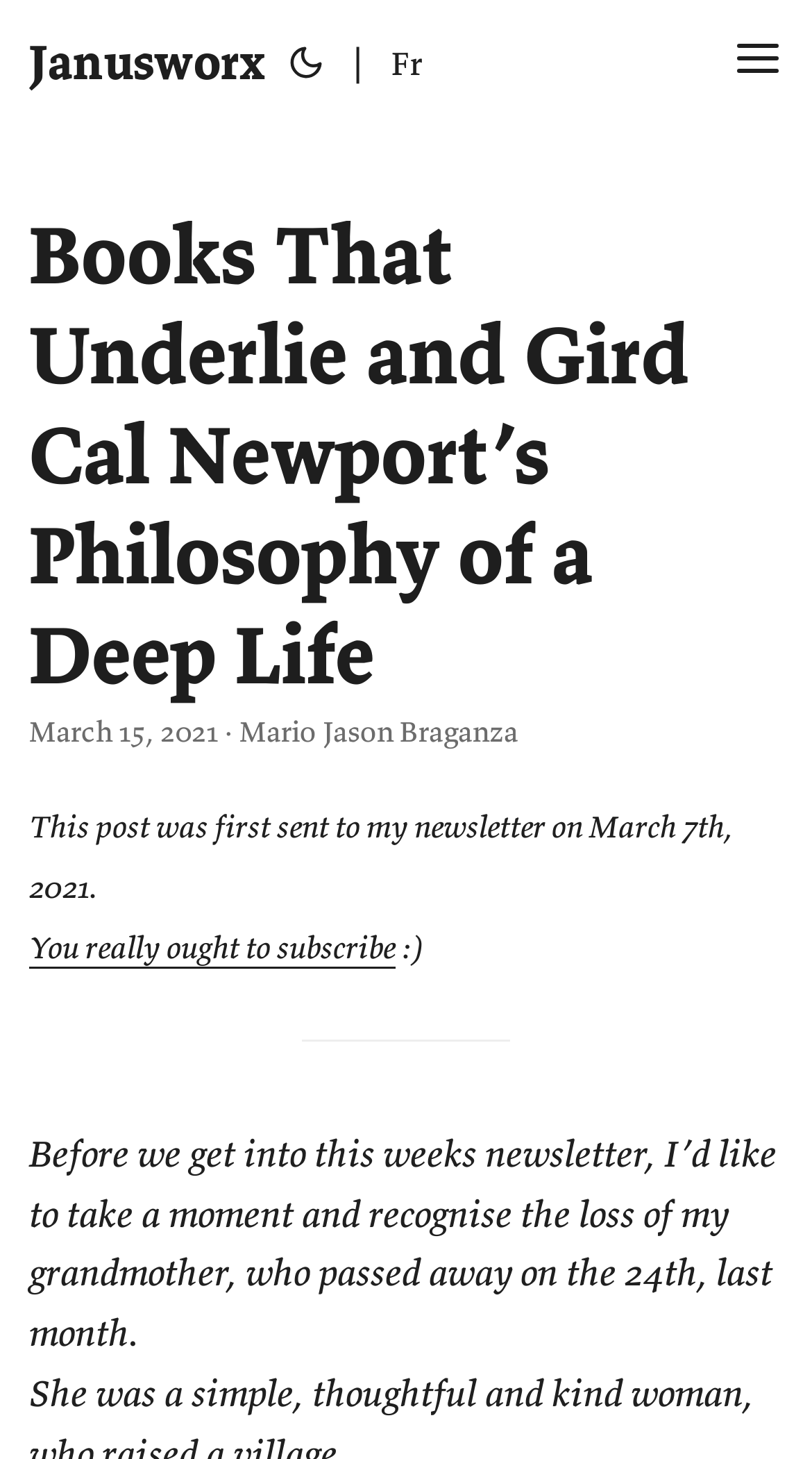When did the author's grandmother pass away?
Your answer should be a single word or phrase derived from the screenshot.

24th, last month